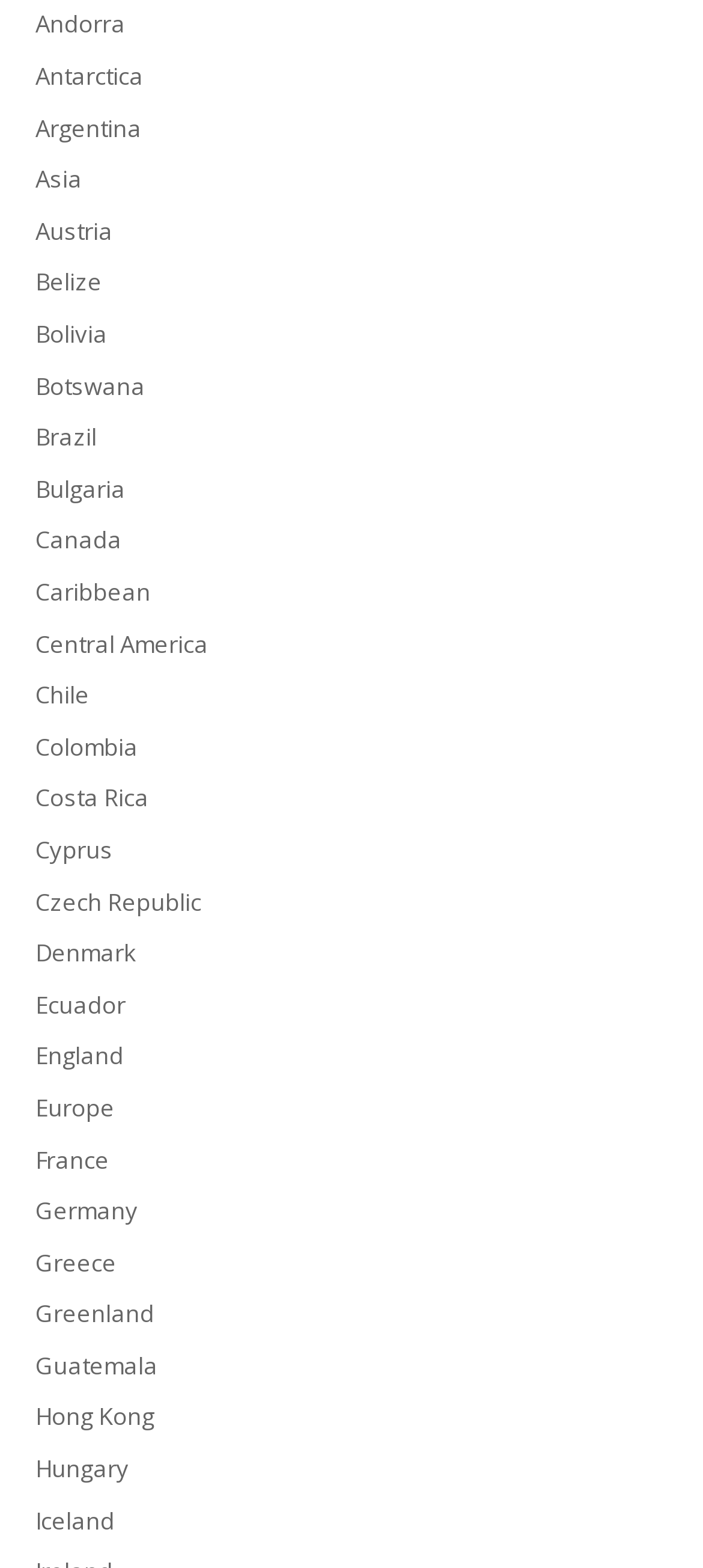Given the element description Iceland, identify the bounding box coordinates for the UI element on the webpage screenshot. The format should be (top-left x, top-left y, bottom-right x, bottom-right y), with values between 0 and 1.

[0.05, 0.959, 0.163, 0.98]